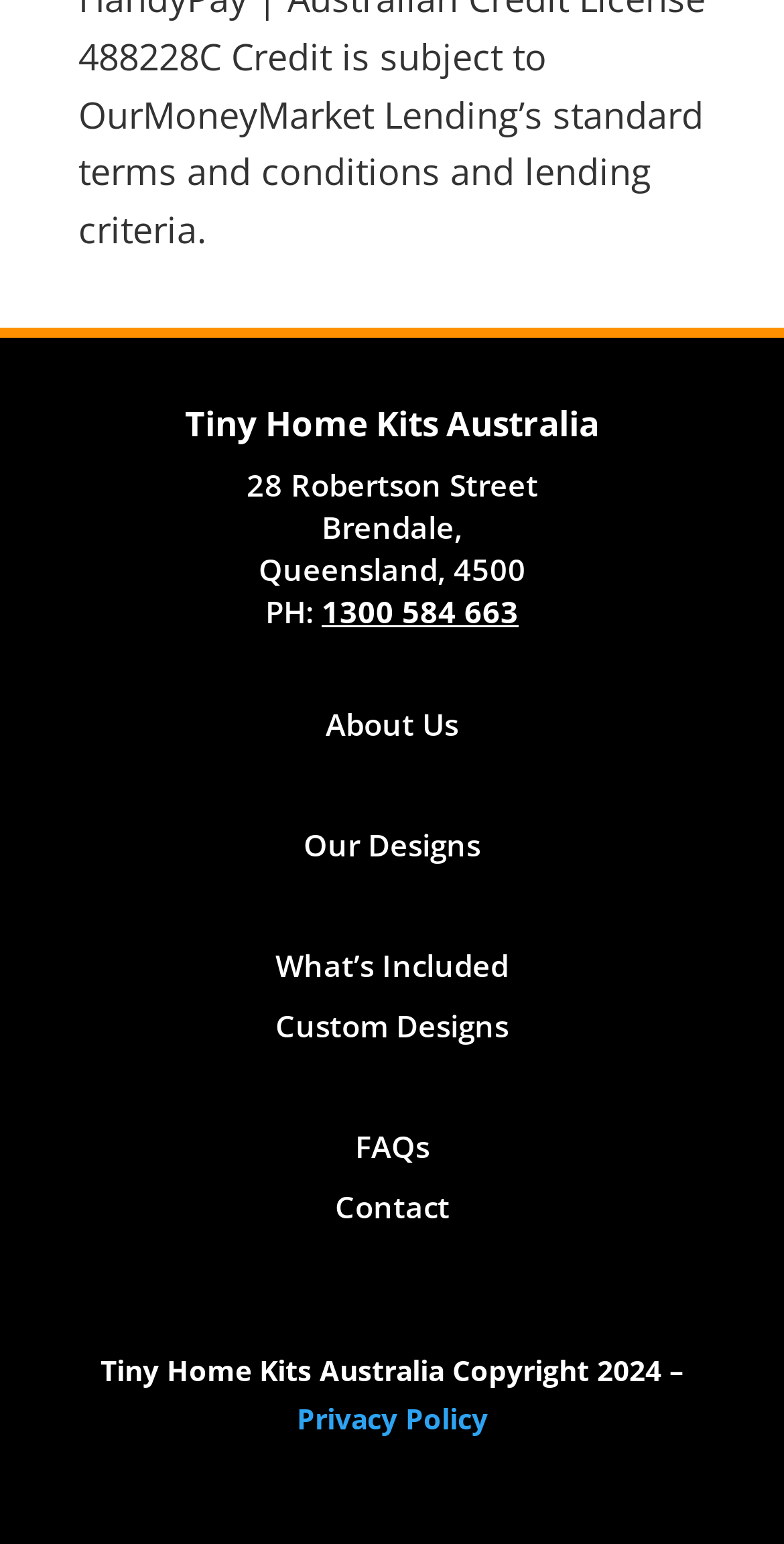Please determine the bounding box coordinates for the element that should be clicked to follow these instructions: "Visit Image Web Solution".

None